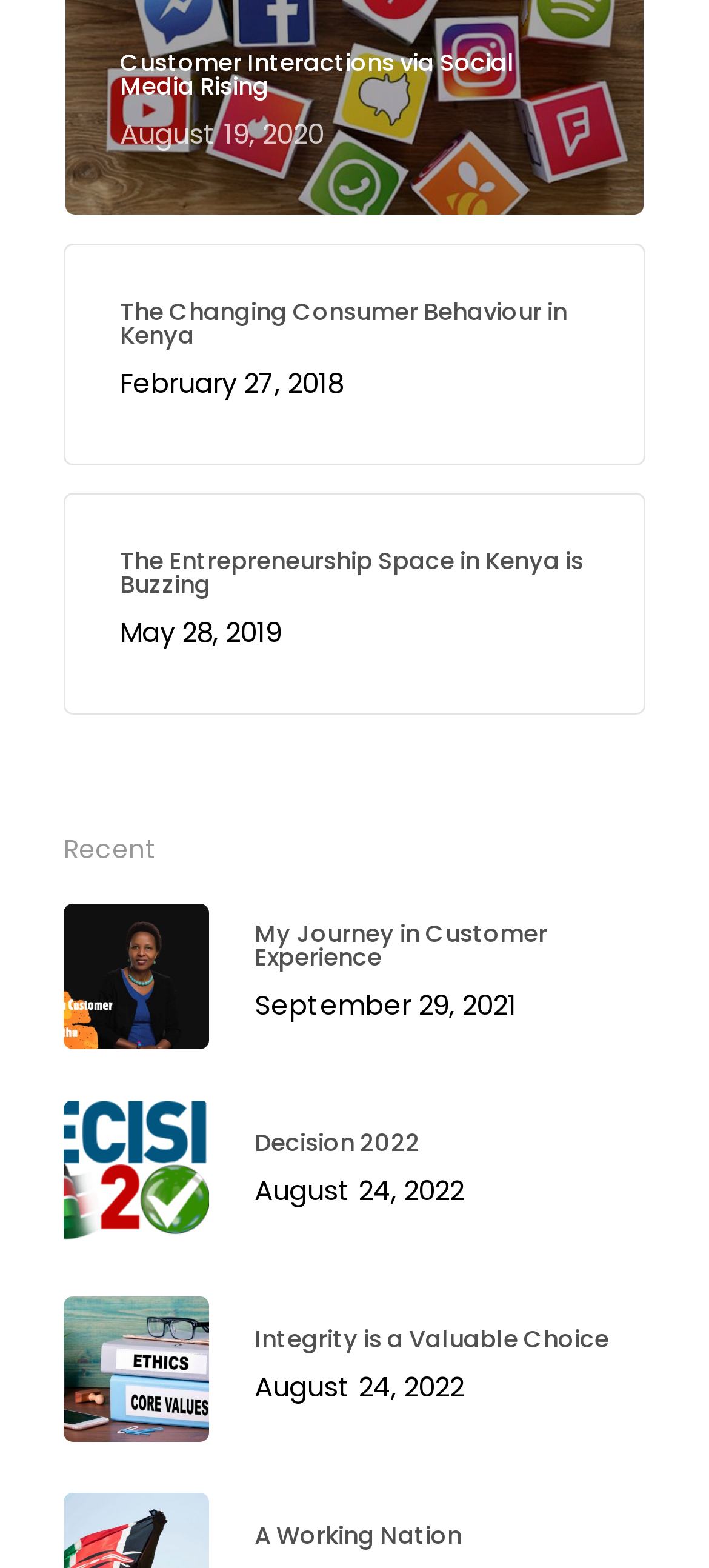Please provide a one-word or short phrase answer to the question:
What is the most recent article?

Decision 2022